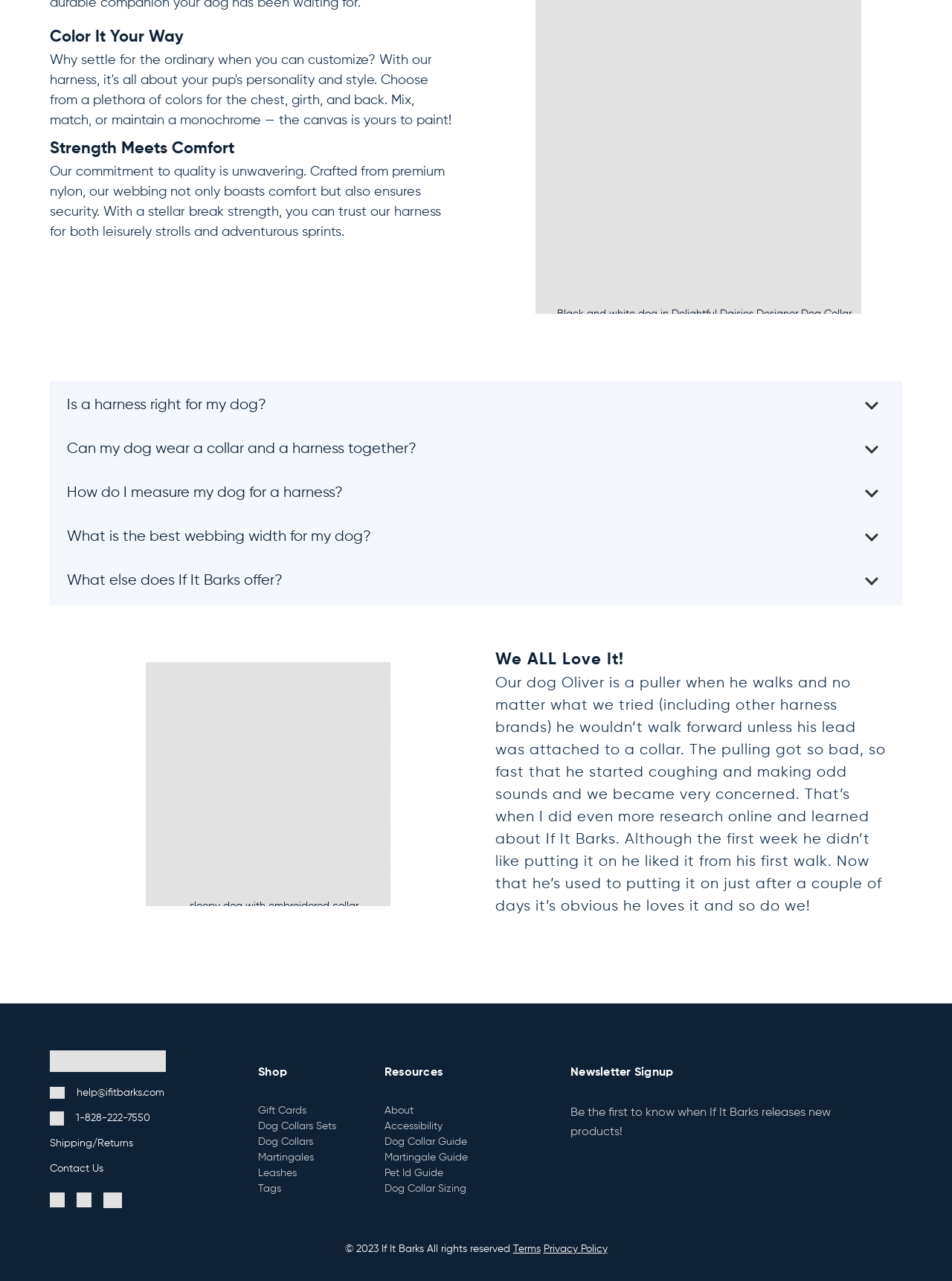Please provide the bounding box coordinates for the element that needs to be clicked to perform the following instruction: "Expand the 'Can my dog wear a collar and a harness together?' accordion". The coordinates should be given as four float numbers between 0 and 1, i.e., [left, top, right, bottom].

[0.058, 0.336, 0.942, 0.366]